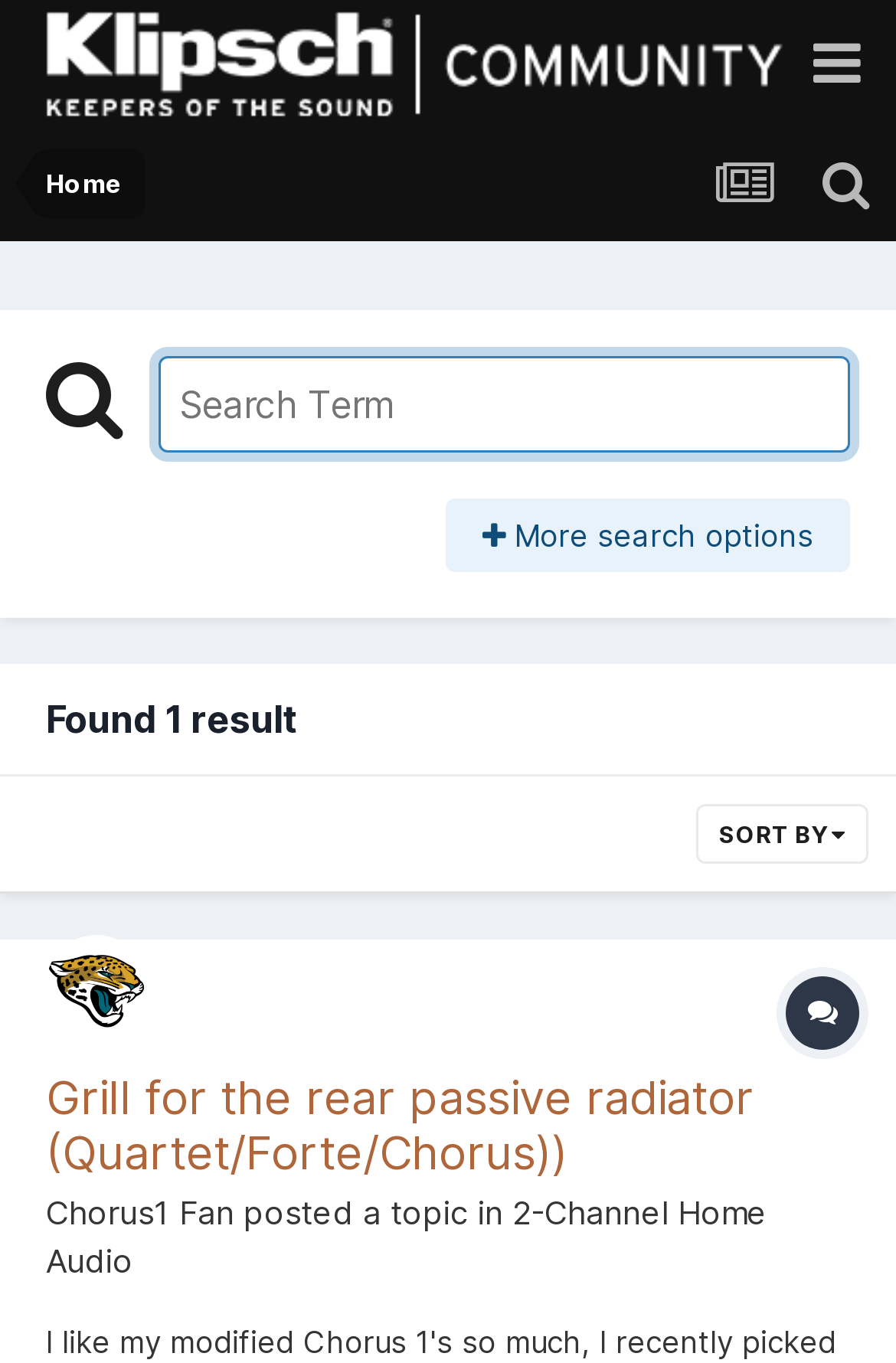What is the category of the topic?
Please look at the screenshot and answer using one word or phrase.

2-Channel Home Audio